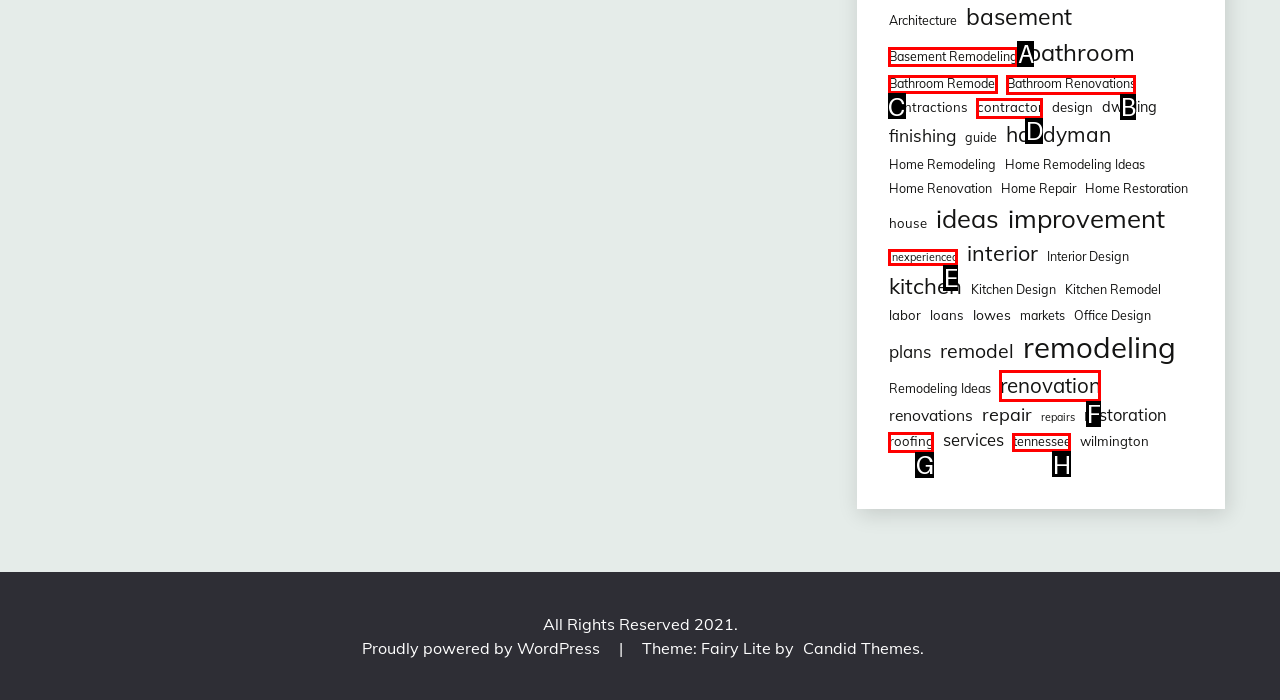Decide which HTML element to click to complete the task: Visit the 'Bathroom Remodel' page Provide the letter of the appropriate option.

C